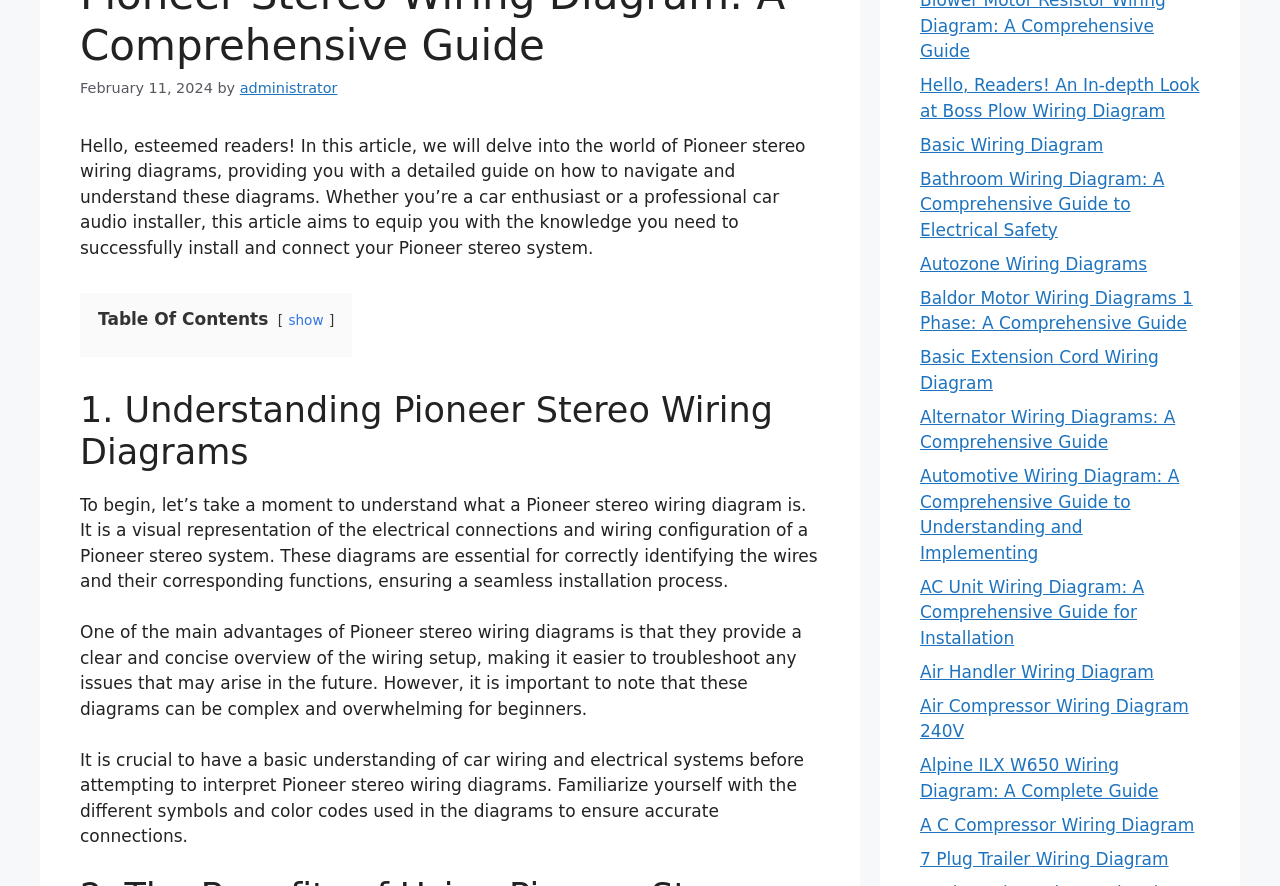Please determine the bounding box coordinates for the UI element described here. Use the format (top-left x, top-left y, bottom-right x, bottom-right y) with values bounded between 0 and 1: Basic Wiring Diagram

[0.719, 0.152, 0.862, 0.174]